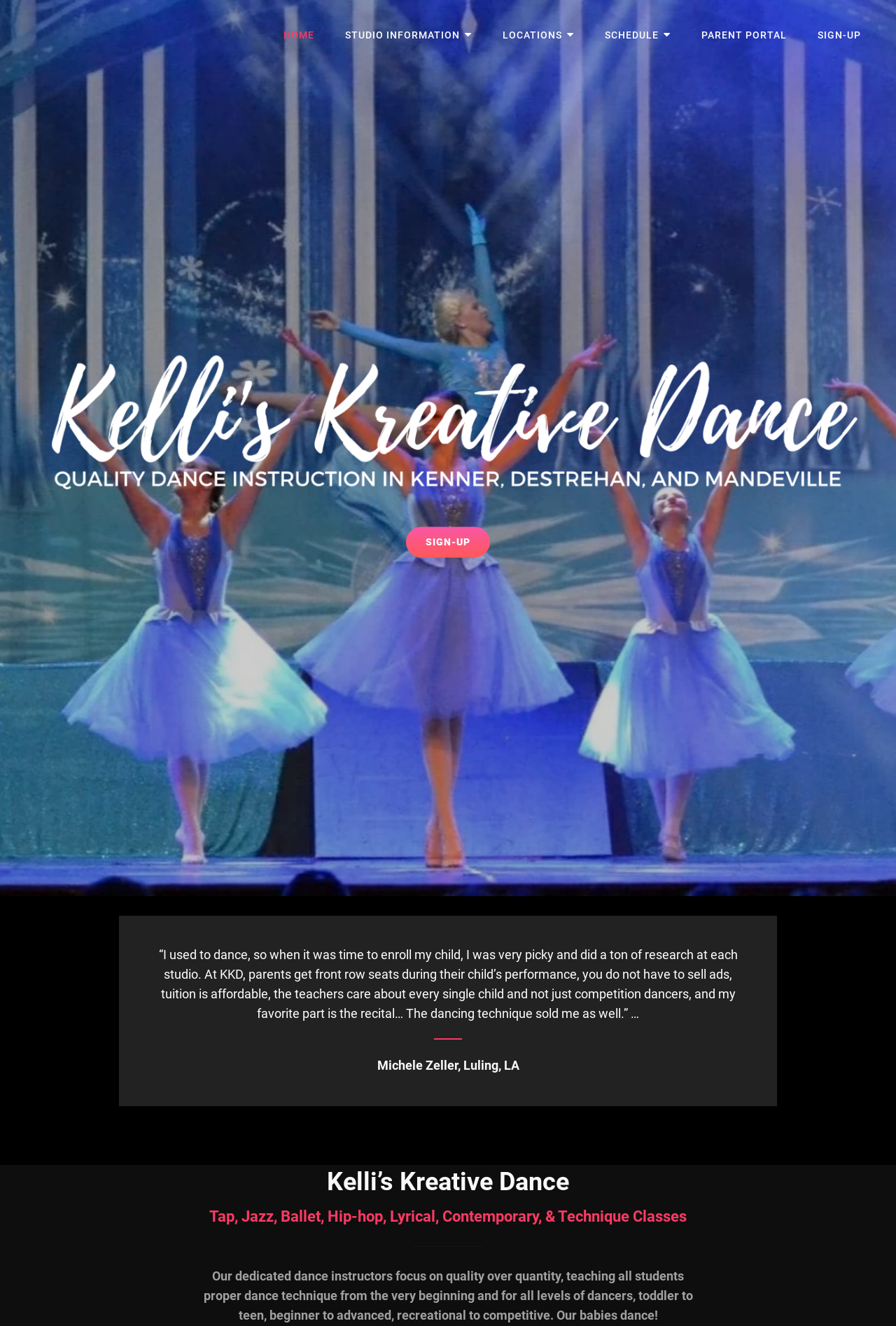Predict the bounding box for the UI component with the following description: "Kelli’s Kreative Dance Studio".

[0.039, 0.026, 0.315, 0.045]